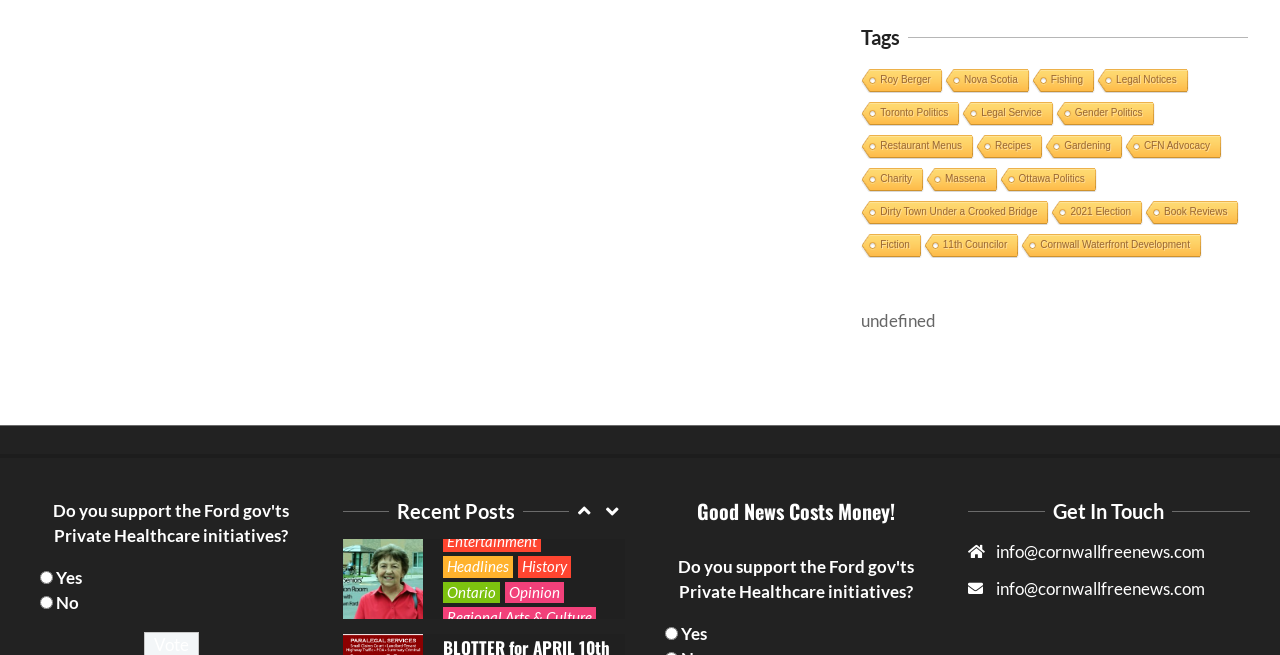Please identify the bounding box coordinates of the area that needs to be clicked to fulfill the following instruction: "Vote."

[0.113, 0.968, 0.154, 1.0]